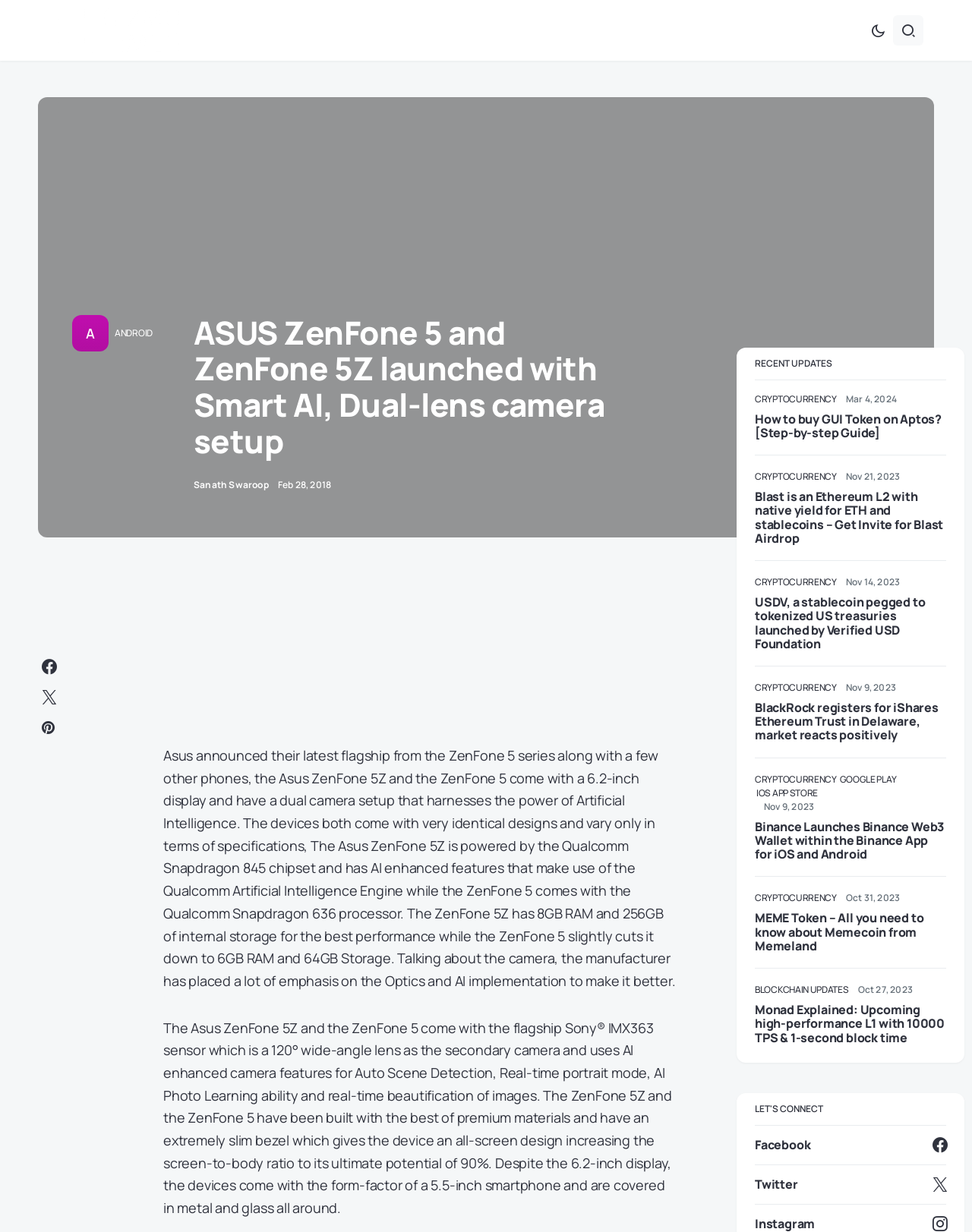Articulate a detailed summary of the webpage's content and design.

The webpage is about the launch of Asus ZenFone 5 series, specifically the ZenFone 5Z and ZenFone 5. At the top, there is a logo of "Gizmo Times" with a link to the website. On the top-right corner, there are three buttons with icons. 

Below the logo, there is a large image of the Asus ZenFone 5Z, taking up most of the width of the page. Above the image, there are two links to "A" and "ANDROID". The title of the article "ASUS ZenFone 5 and ZenFone 5Z launched with Smart AI, Dual-lens camera setup" is displayed prominently. 

The article is written by Sanath Swaroop and was published on February 28, 2018. The content describes the features of the ZenFone 5Z and ZenFone 5, including their display, camera, and processor. The camera features are highlighted, with an emphasis on the use of Artificial Intelligence.

On the right side of the page, there are several links to social media platforms, including Facebook and Twitter, under the heading "LET'S CONNECT". 

Below the article, there is an advertisement iframe. 

Further down, there are several recent updates listed, each with a heading, a link to the article, and a publication date. These updates are related to cryptocurrency and blockchain technology.